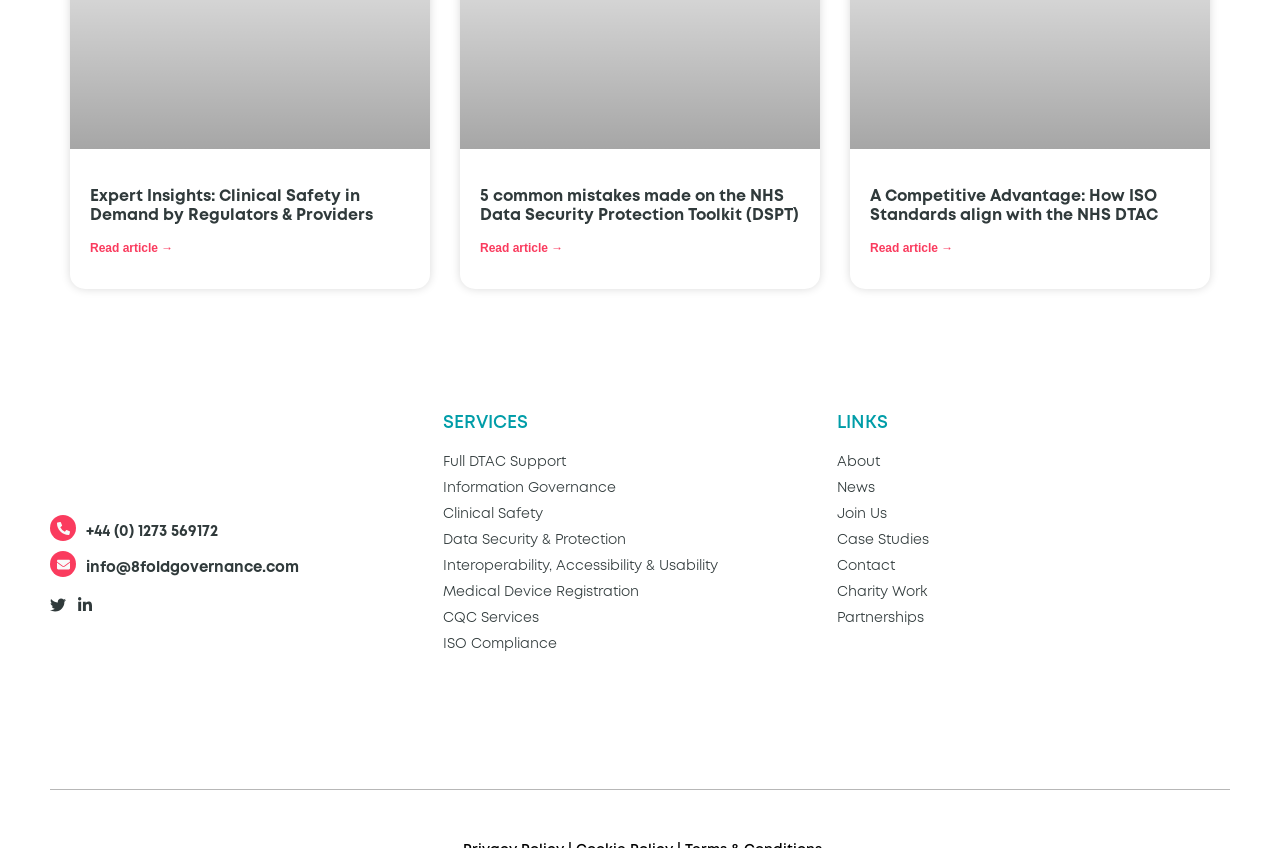Please provide a one-word or phrase answer to the question: 
What is the phone number at the top right?

+44 (0) 1273 569172